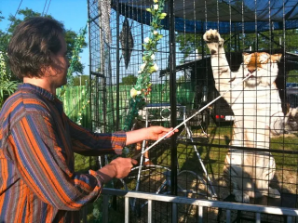From the image, can you give a detailed response to the question below:
Is the setting of the image indoors?

The caption suggests that the setting seems to be outdoors, surrounded by greenery, possibly at a traveling exhibition or an animal conservation event.